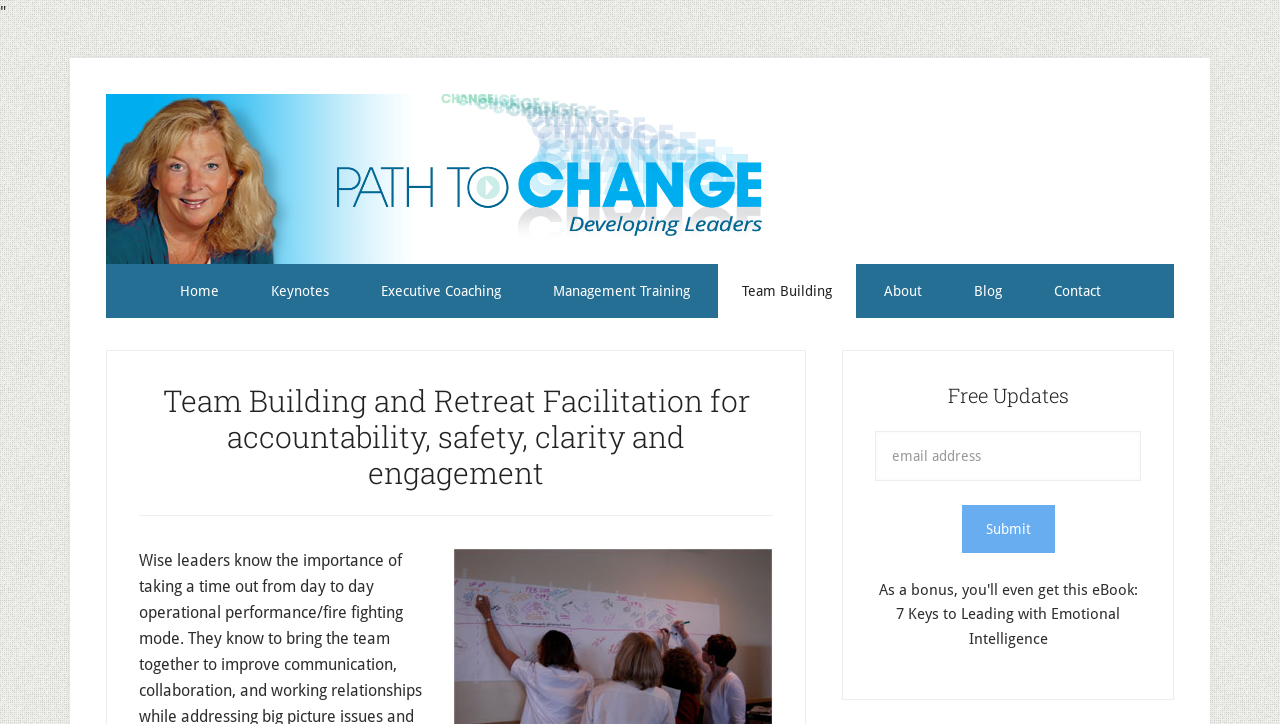From the image, can you give a detailed response to the question below:
What is the title of the free update?

I looked at the static text element and found the text '7 Keys to Leading with Emotional Intelligence', which is likely the title of the free update.